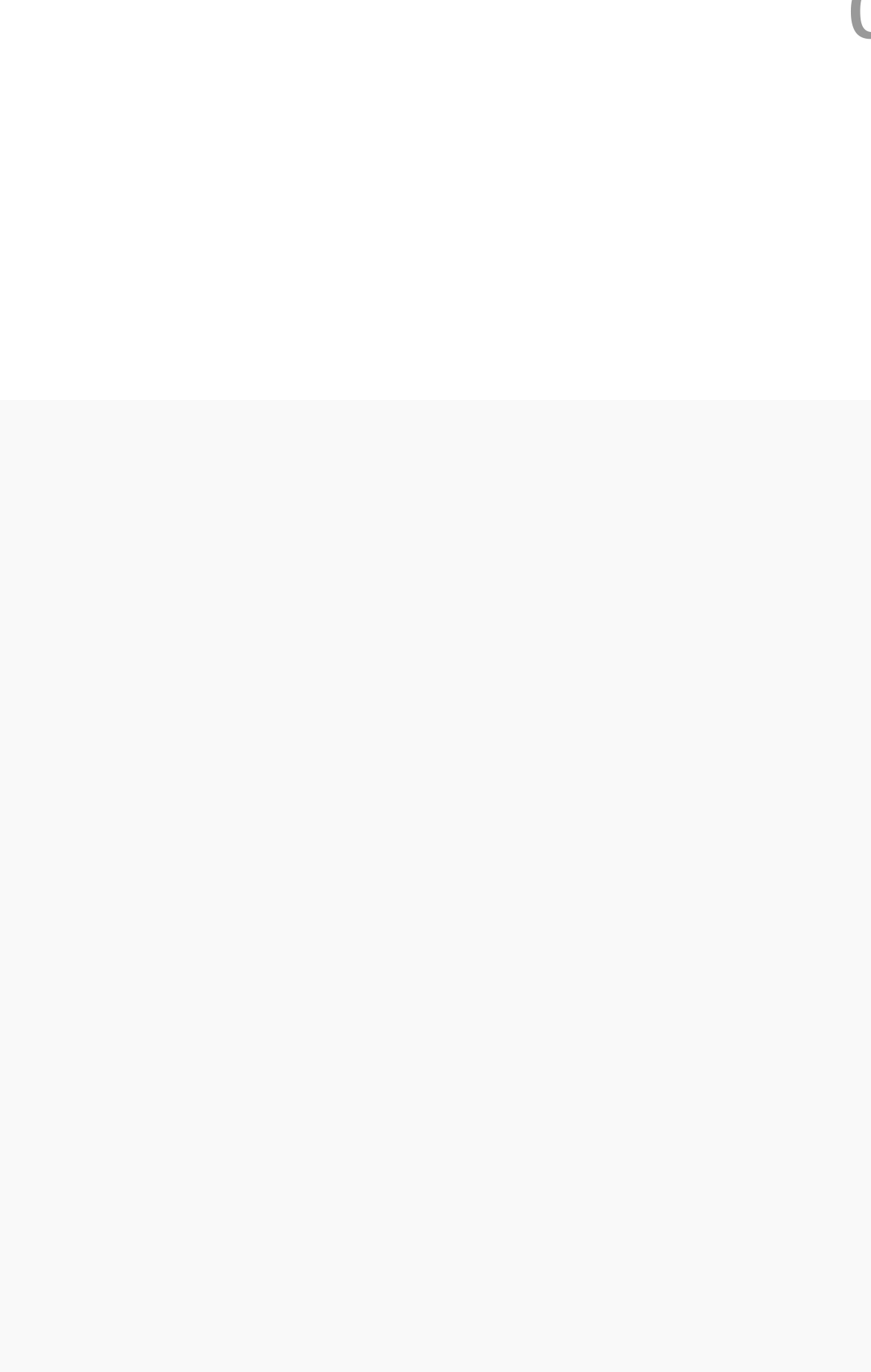Please determine the bounding box coordinates for the UI element described here. Use the format (top-left x, top-left y, bottom-right x, bottom-right y) with values bounded between 0 and 1: How to Contribute

[0.128, 0.748, 0.715, 0.915]